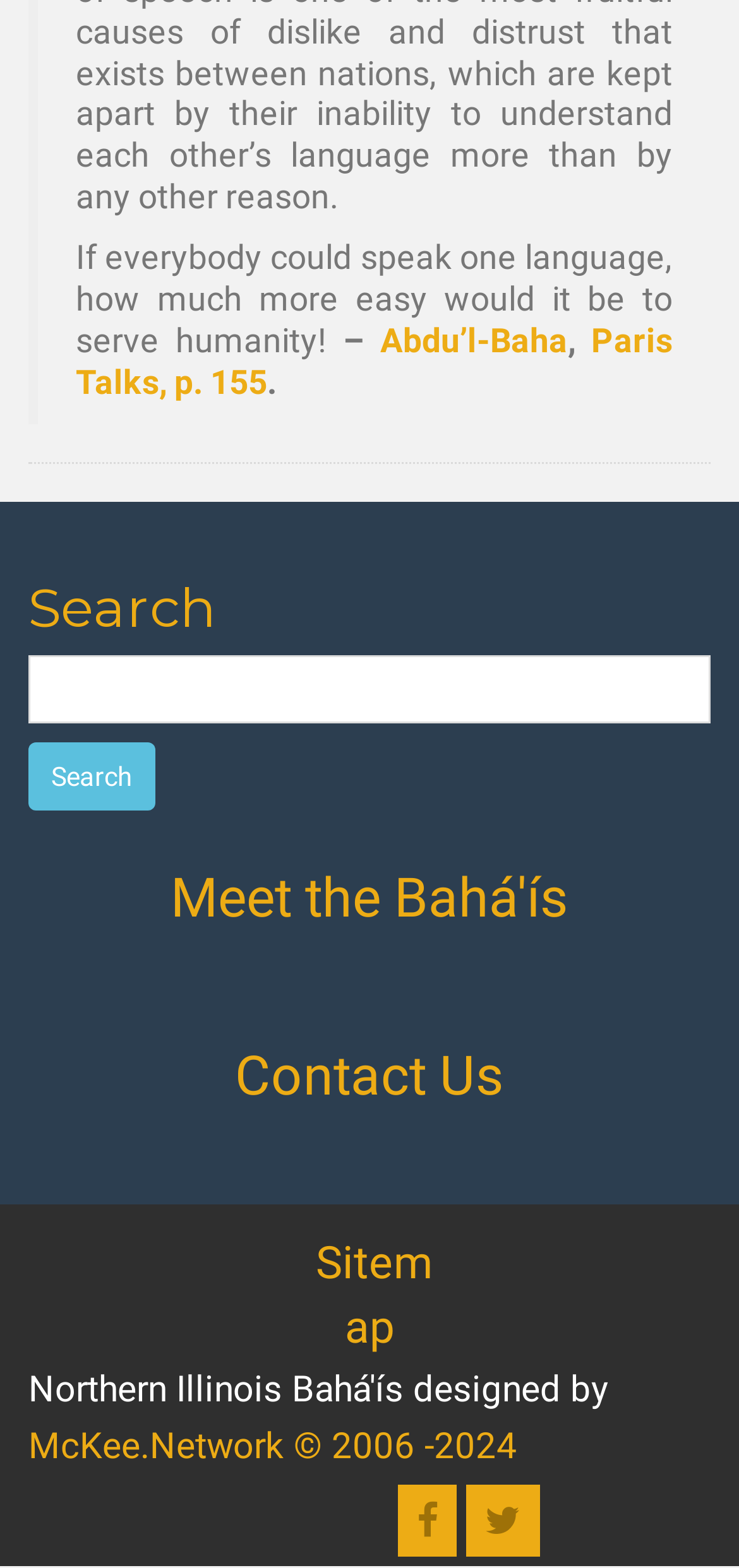What is the name of the organization?
Provide a detailed answer to the question using information from the image.

The link 'Meet the Bahá'ís' suggests that the webpage is related to the Bahá'í organization, and the quote is attributed to Abdu’l-Baha, a prominent figure in the Bahá'í faith.